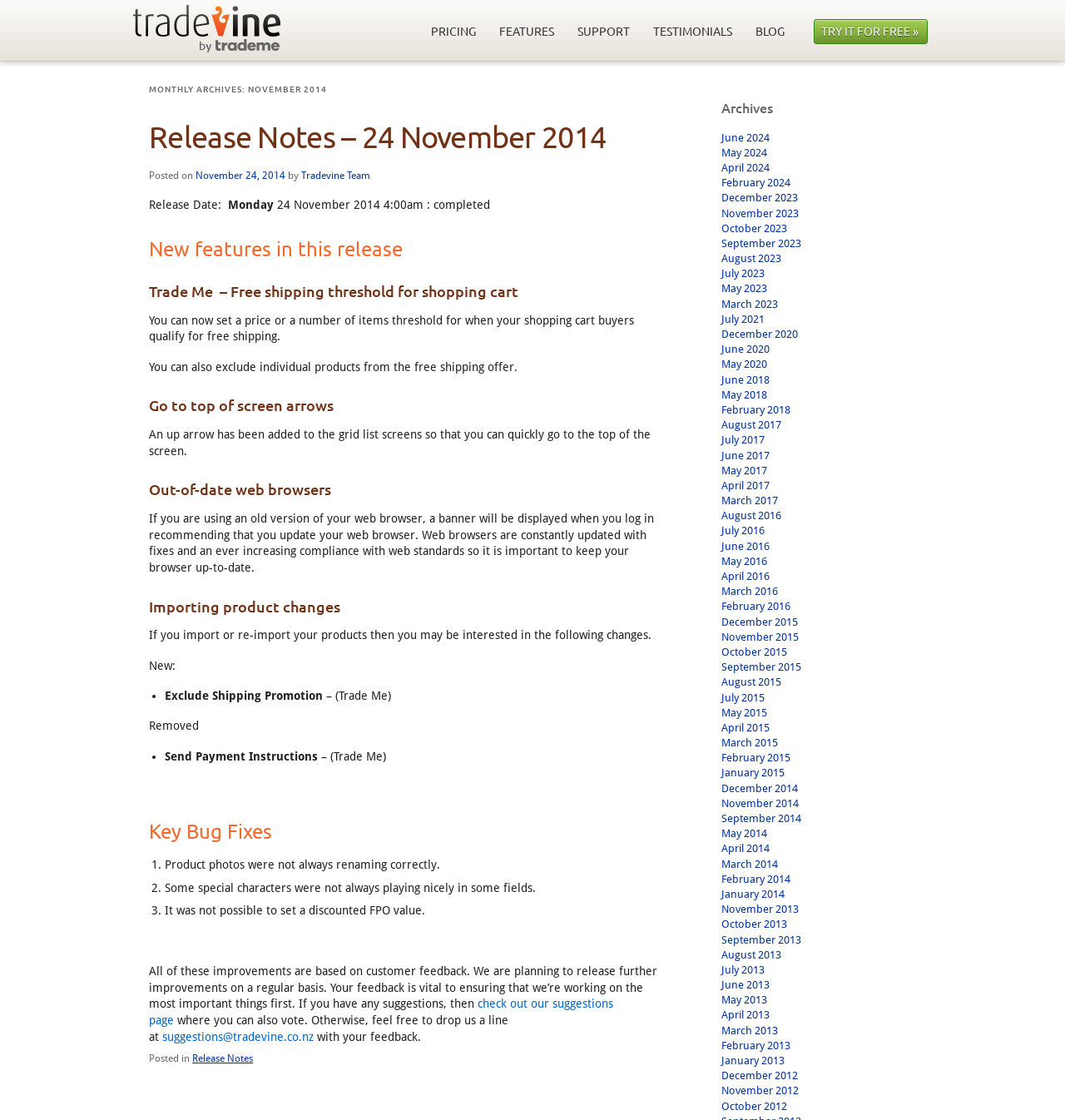Refer to the image and provide an in-depth answer to the question: 
What is the main topic of this webpage?

The main topic of this webpage is 'Release Notes' because the heading 'Release Notes – 24 November 2014' is prominently displayed, and the content of the webpage is about the new features and bug fixes in this release.